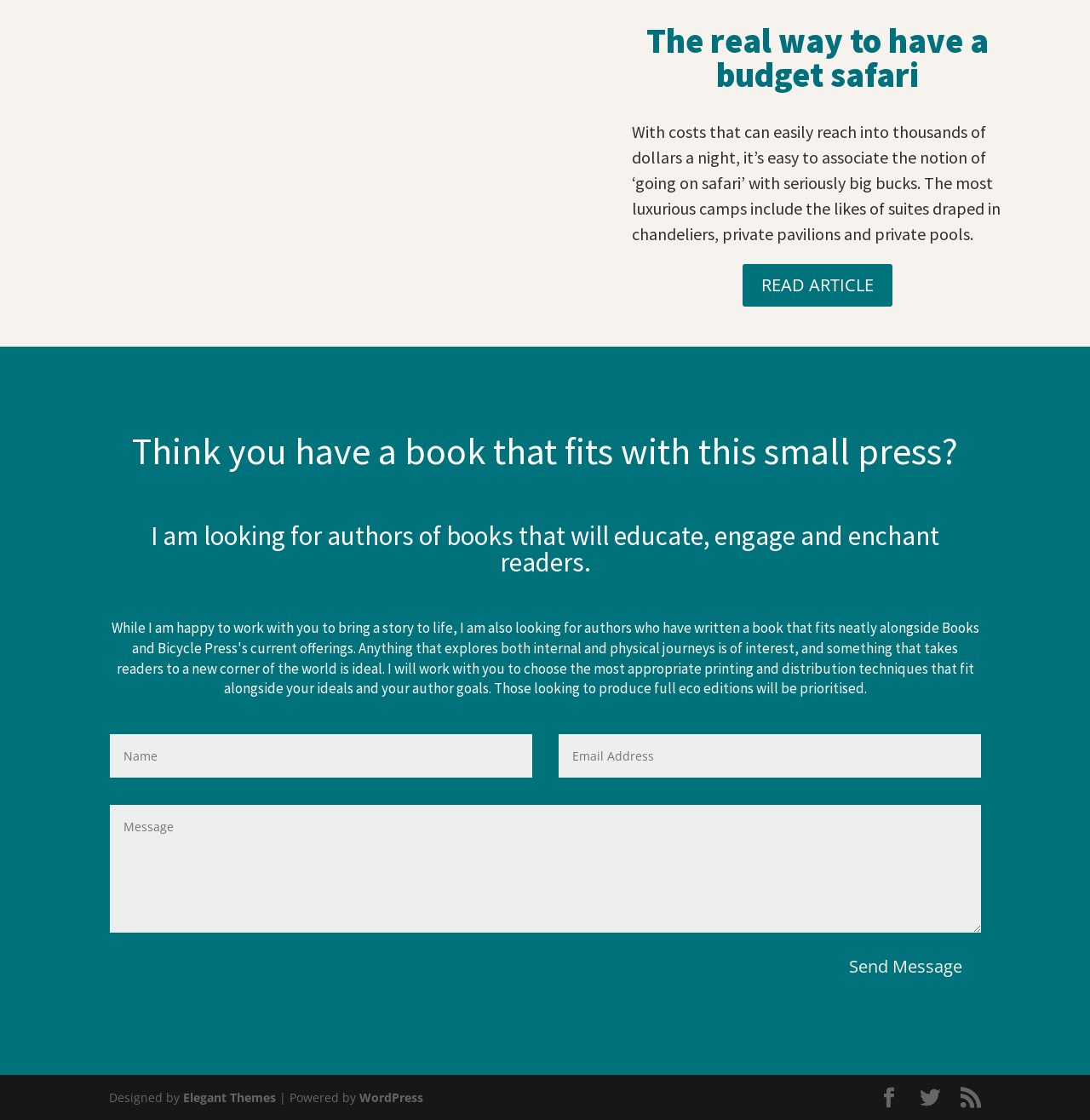Pinpoint the bounding box coordinates of the area that must be clicked to complete this instruction: "Input your book details".

[0.101, 0.656, 0.488, 0.694]